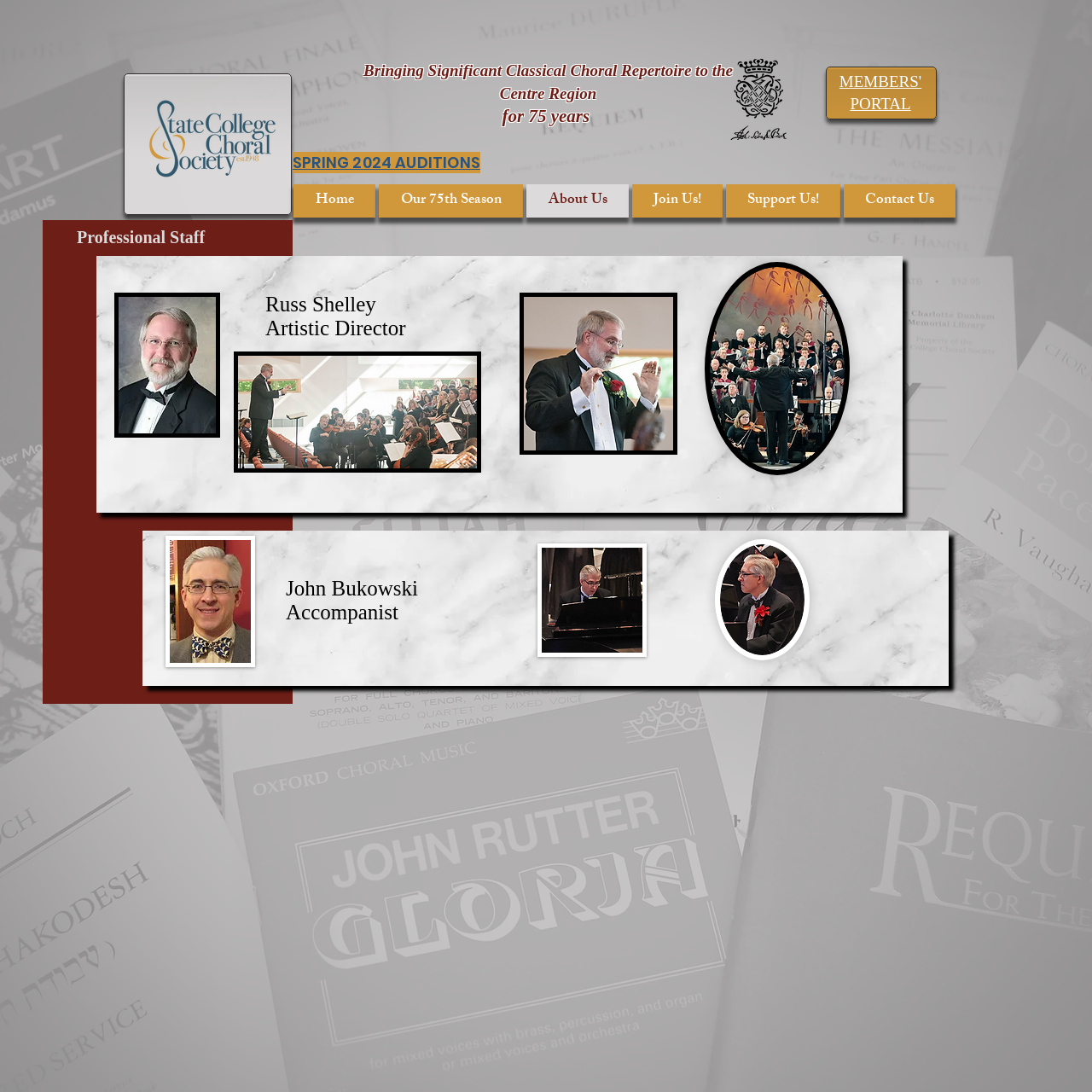Offer a detailed account of what is visible on the webpage.

The webpage is about the professional staff of the South Centre Choral Society (SCCS). At the top left corner, there is the SCCS logo, an image of a colorful logo. Next to it, there is a heading that reads "Bringing Significant Classical Choral Repertoire to the Centre Region for 75 years", which is a link that can be clicked. Below the logo, there is a smaller image of a Bach logo.

On the top right corner, there is a heading that reads "MEMBERS' PORTAL", which is also a link. Below it, there is a heading that reads "SPRING 2024 AUDITIONS", another link.

The main content of the webpage is divided into two sections. The top section has a navigation menu with links to different parts of the website, including "Home", "Our 75th Season", "About Us", "Join Us!", "Support Us!", and "Contact Us".

The bottom section is dedicated to the professional staff. There is a heading that reads "Professional Staff", followed by a heading that reads "Russ Shelley" and another that reads "Artistic Director". There are three generic images, possibly staff photos, placed below the headings. 

Further down, there are more staff members listed, including John Bukowski, Accompanist, with his photo displayed next to his name. There are also several other images scattered throughout the staff section, possibly additional staff photos or related images.